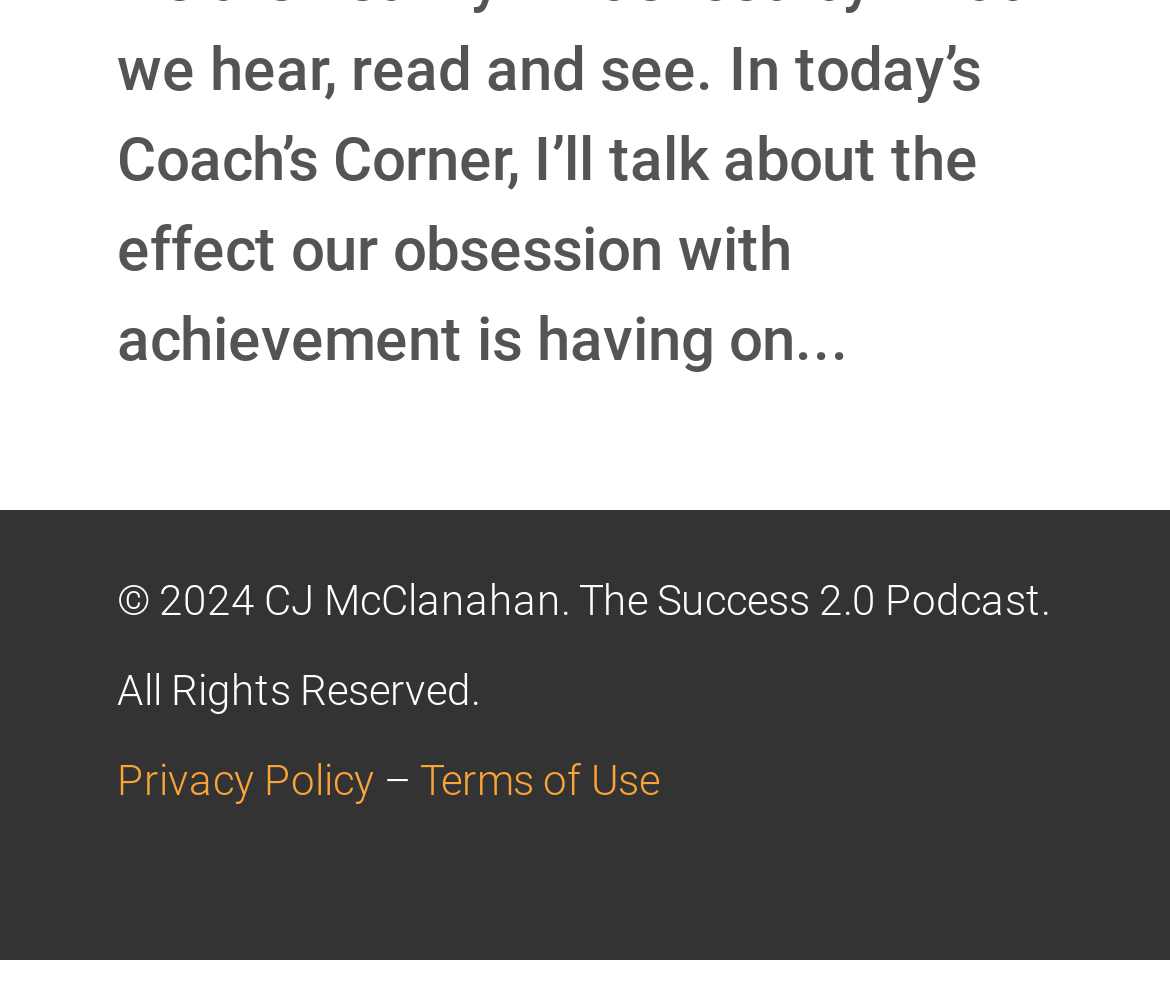Extract the bounding box coordinates for the described element: "Can't remember your password?". The coordinates should be represented as four float numbers between 0 and 1: [left, top, right, bottom].

None